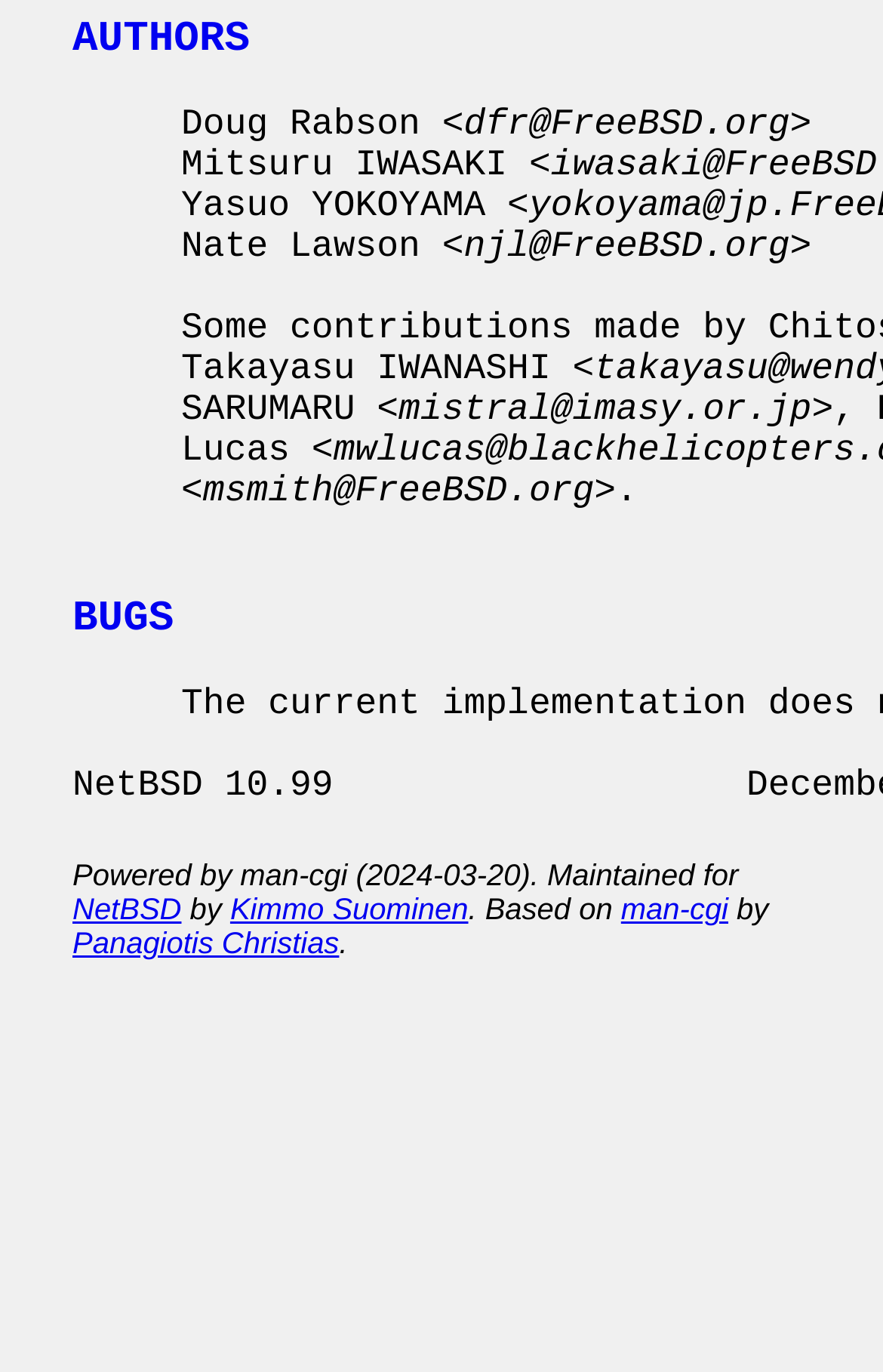Identify the bounding box coordinates for the element you need to click to achieve the following task: "Click on AUTHORS link". Provide the bounding box coordinates as four float numbers between 0 and 1, in the form [left, top, right, bottom].

[0.082, 0.01, 0.283, 0.046]